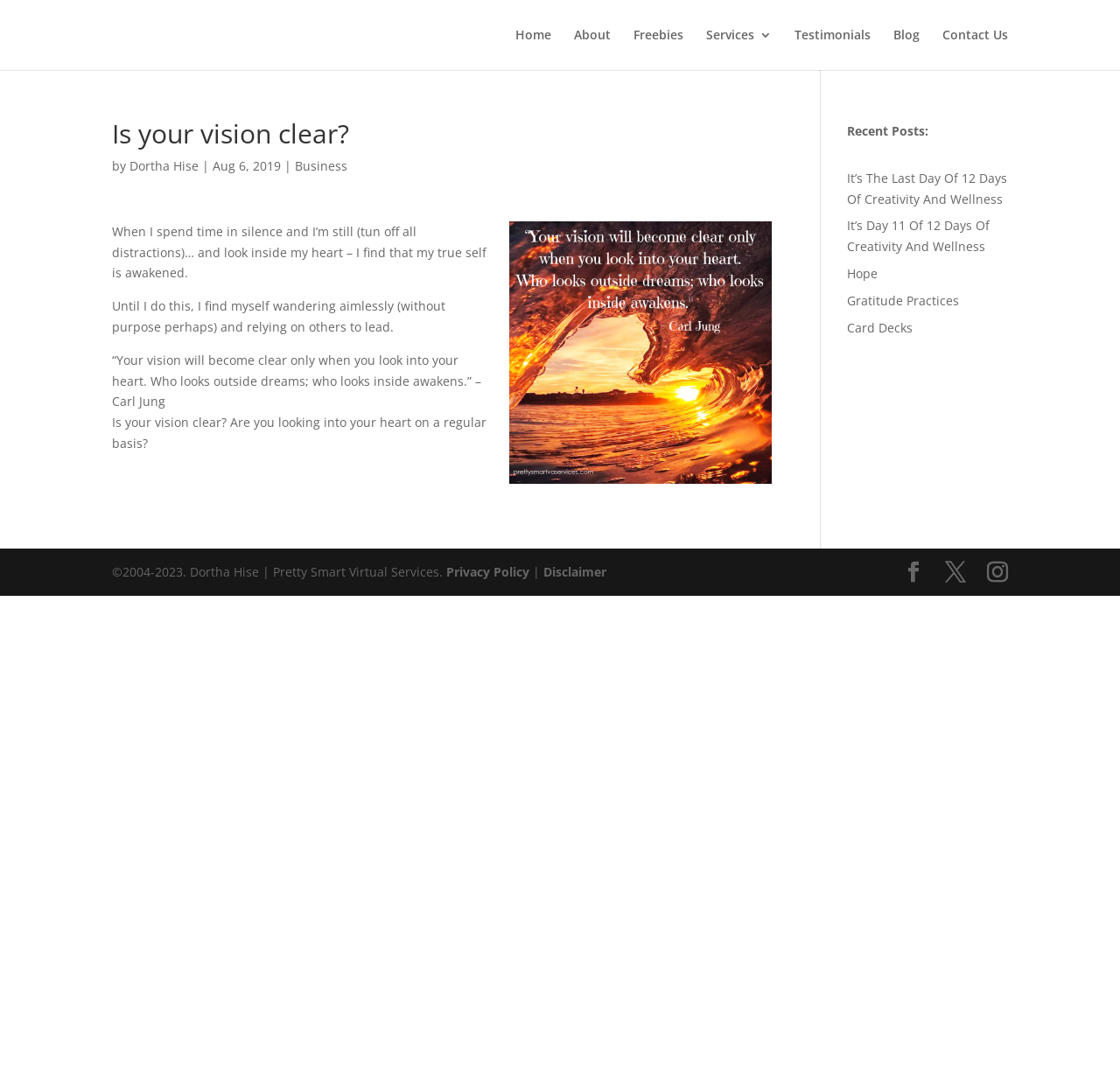Pinpoint the bounding box coordinates for the area that should be clicked to perform the following instruction: "read the article by Dortha Hise".

[0.1, 0.113, 0.689, 0.445]